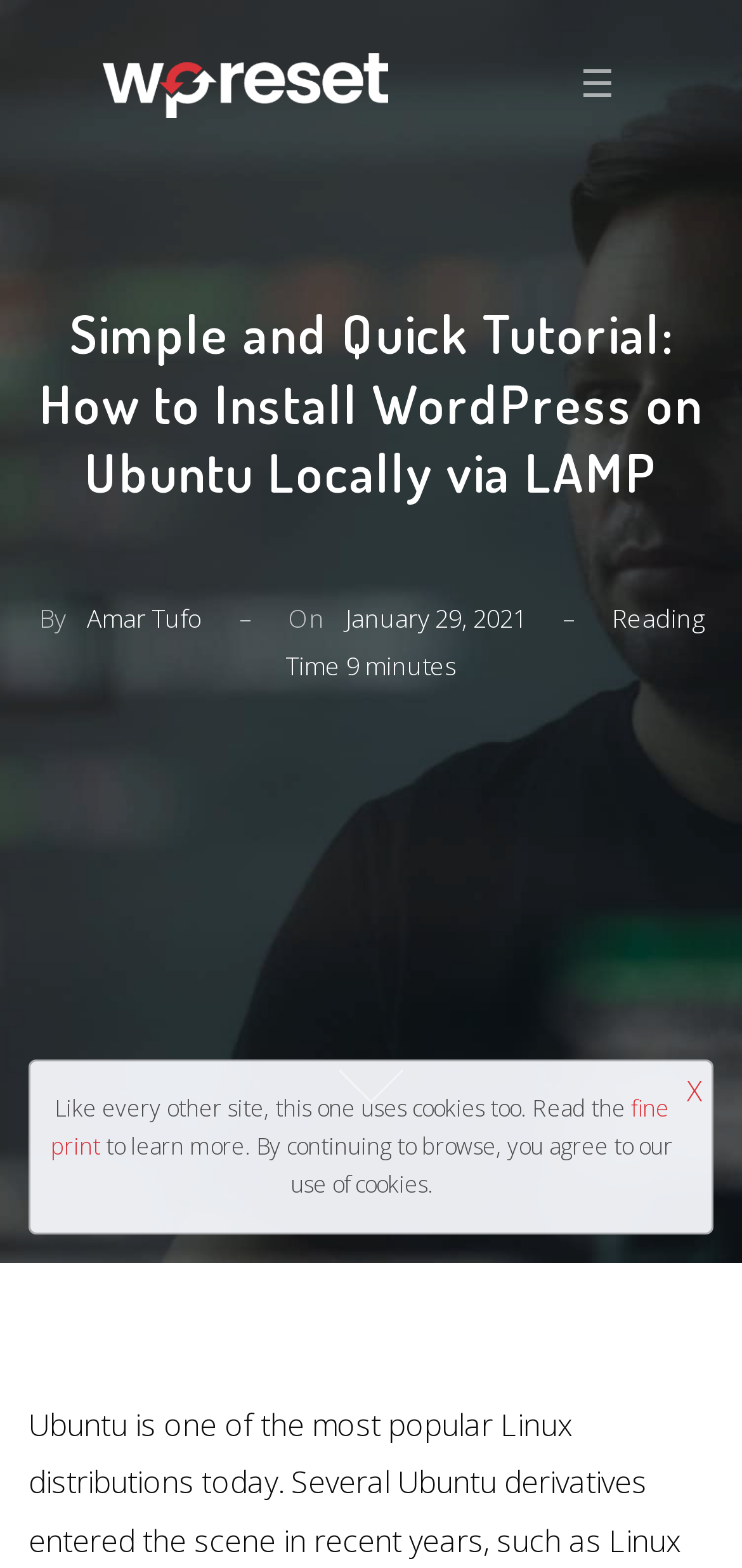Examine the image carefully and respond to the question with a detailed answer: 
What is the purpose of the article?

The purpose of the article can be inferred from the main heading 'Simple and Quick Tutorial: How to Install WordPress on Ubuntu Locally via LAMP', which suggests that the article is a tutorial on installing WordPress on Ubuntu locally via LAMP.